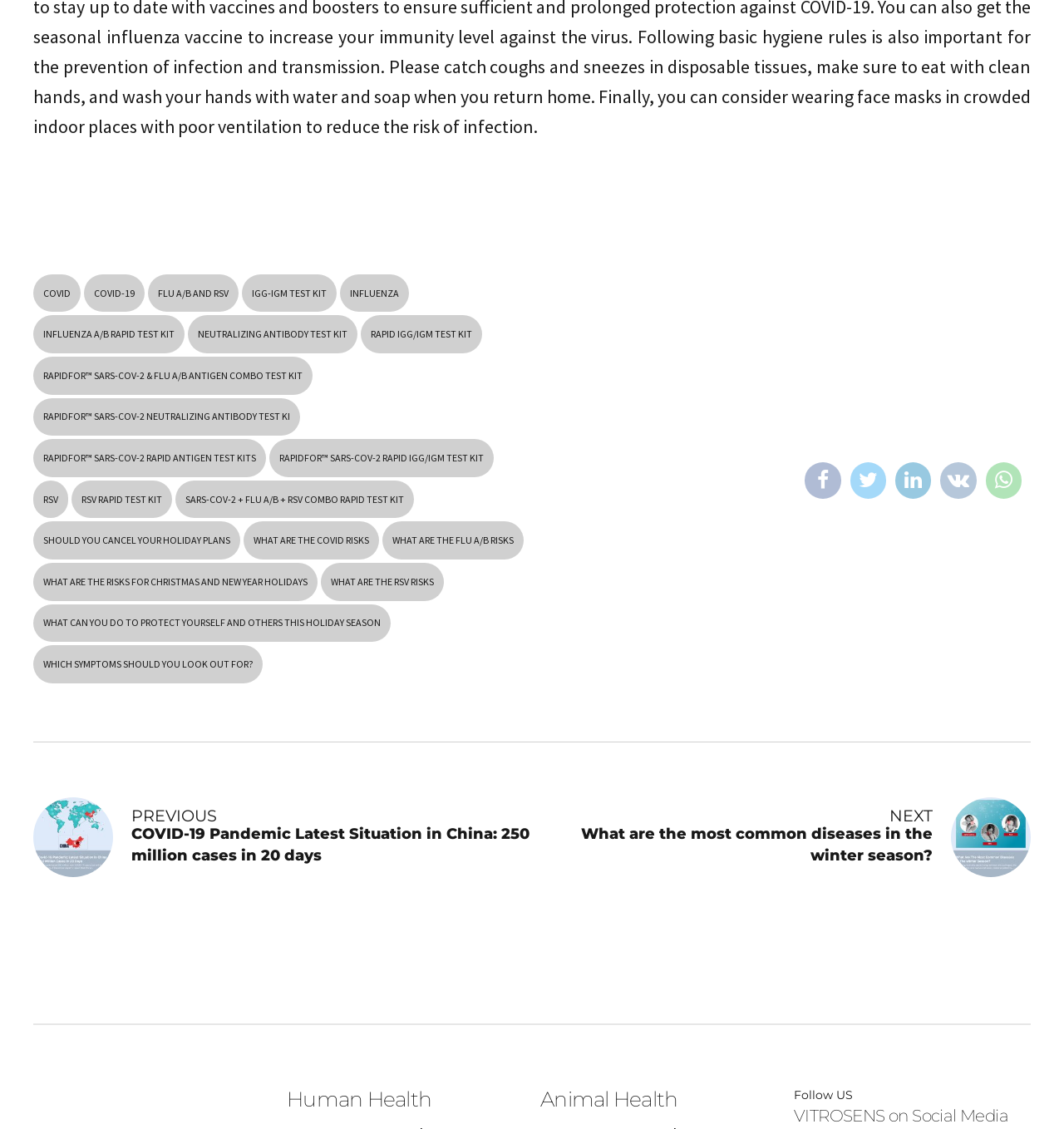Find the bounding box coordinates of the clickable region needed to perform the following instruction: "Go to previous page". The coordinates should be provided as four float numbers between 0 and 1, i.e., [left, top, right, bottom].

[0.031, 0.706, 0.5, 0.777]